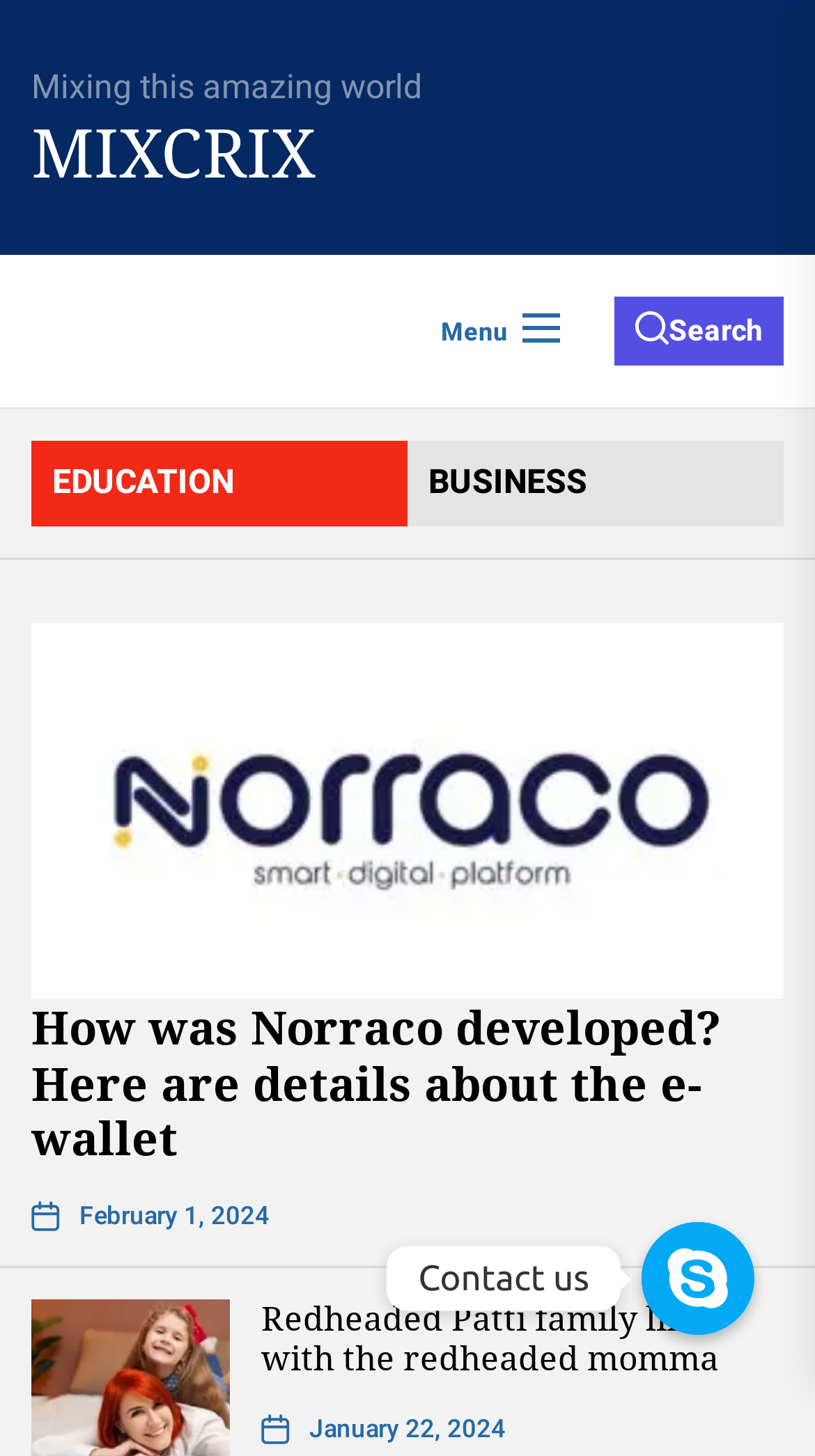Locate the bounding box coordinates of the item that should be clicked to fulfill the instruction: "Search for something".

[0.754, 0.204, 0.962, 0.252]